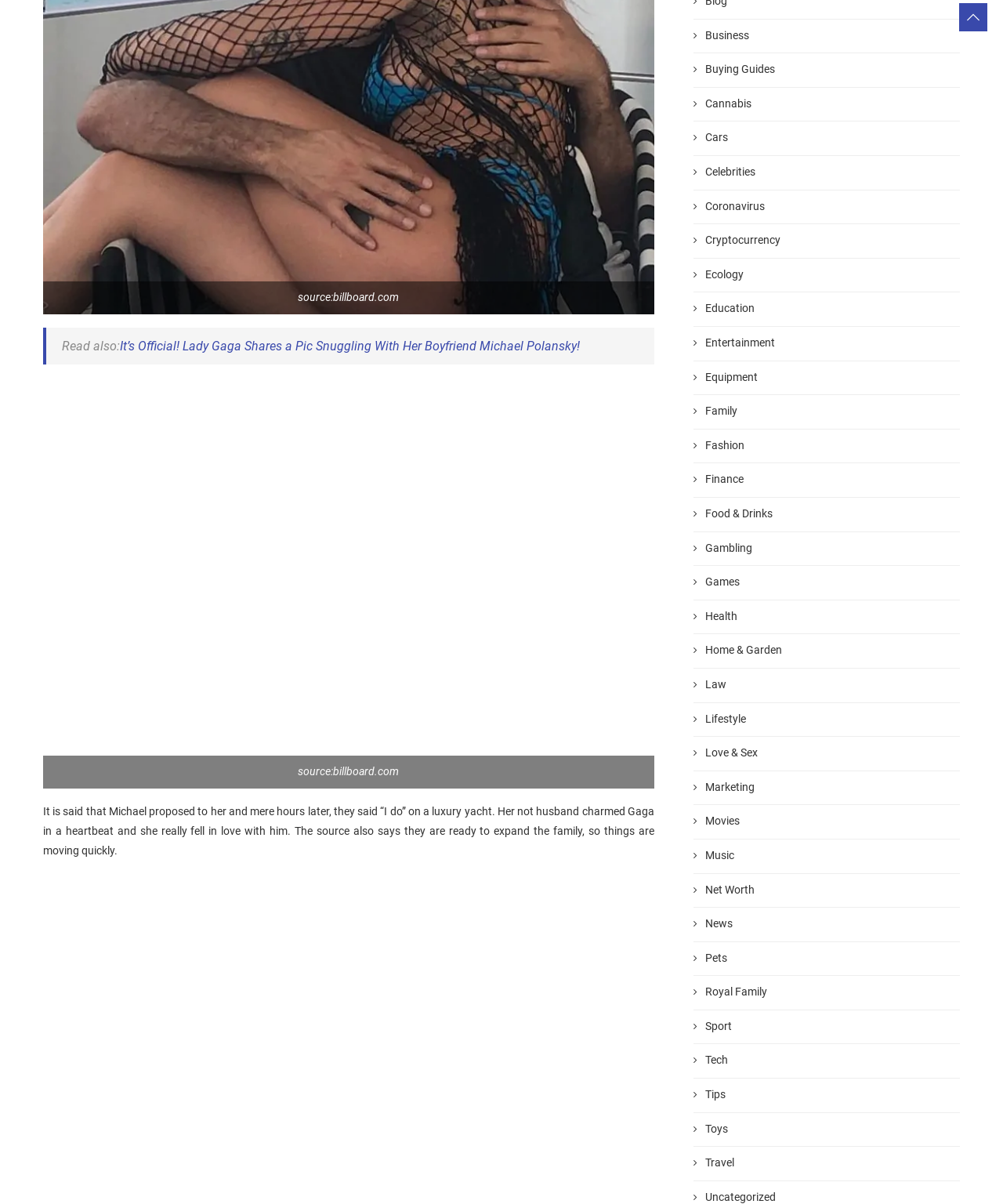Using the element description: "Love & Sex", determine the bounding box coordinates. The coordinates should be in the format [left, top, right, bottom], with values between 0 and 1.

[0.691, 0.619, 0.957, 0.632]